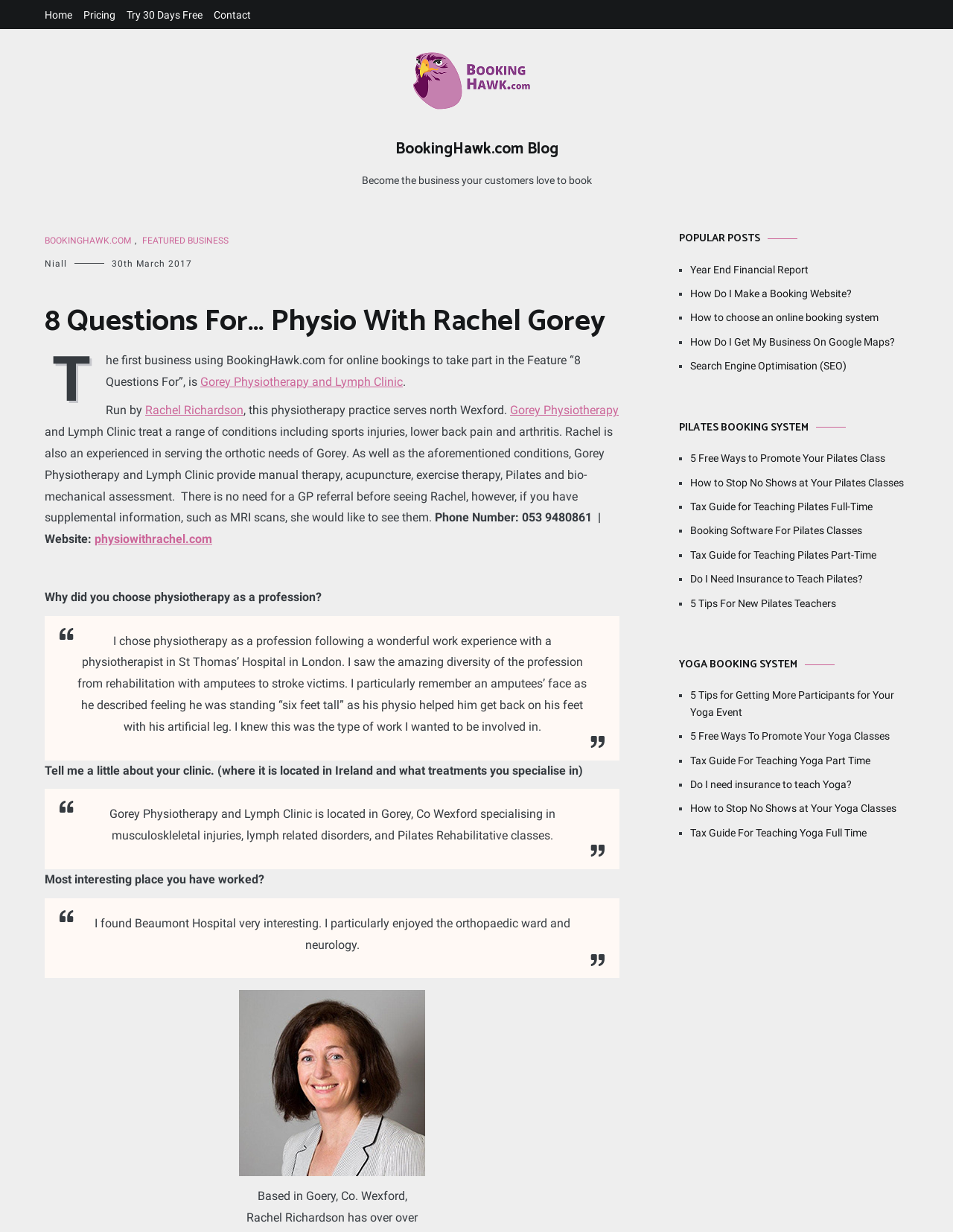Please specify the bounding box coordinates in the format (top-left x, top-left y, bottom-right x, bottom-right y), with values ranging from 0 to 1. Identify the bounding box for the UI component described as follows: 30th March 201726th May 2017

[0.117, 0.21, 0.202, 0.218]